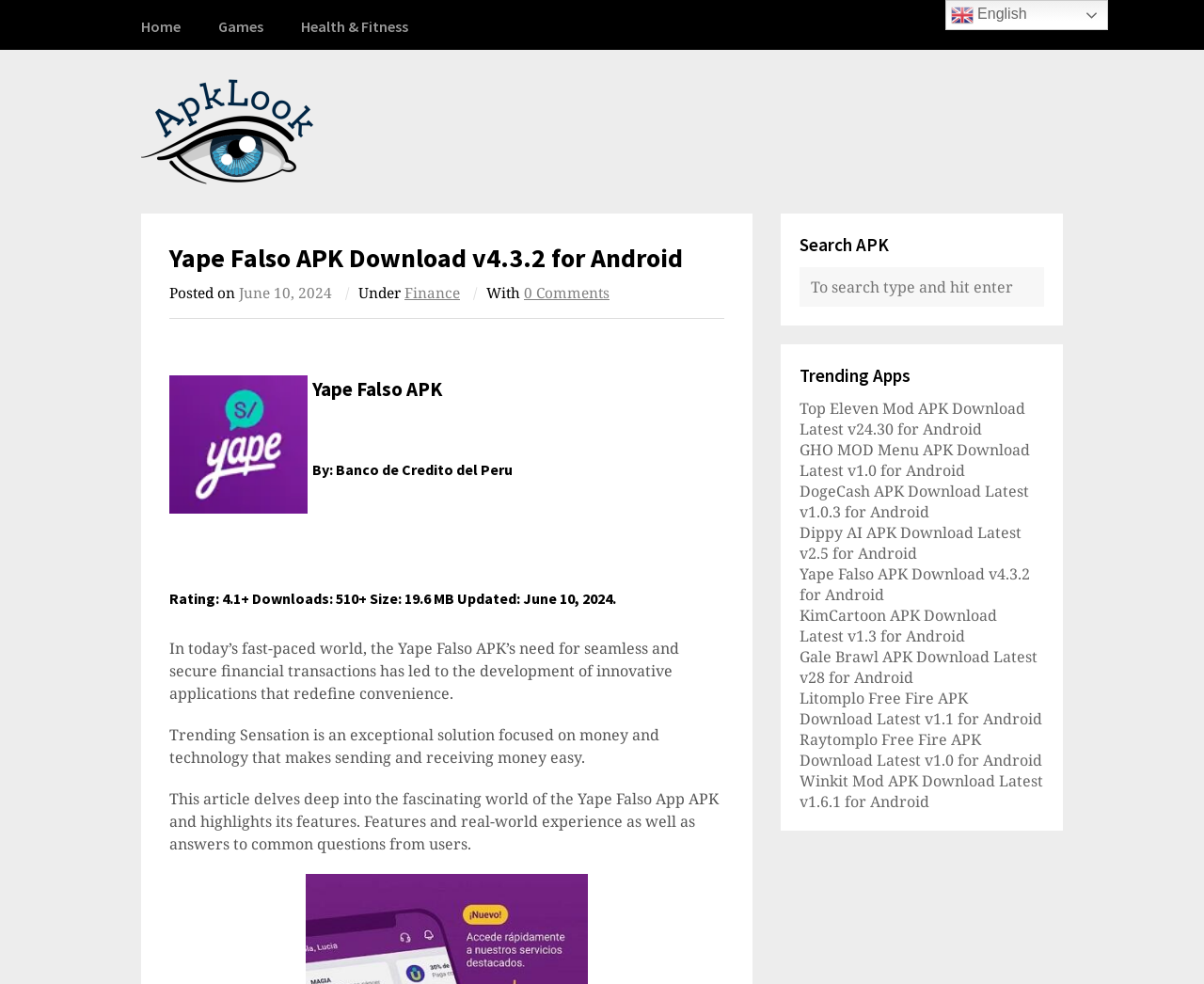Pinpoint the bounding box coordinates of the element you need to click to execute the following instruction: "Click on the link 'Chevron – Disclose Costs Related to Ecuador Litigation (2006)'". The bounding box should be represented by four float numbers between 0 and 1, in the format [left, top, right, bottom].

None